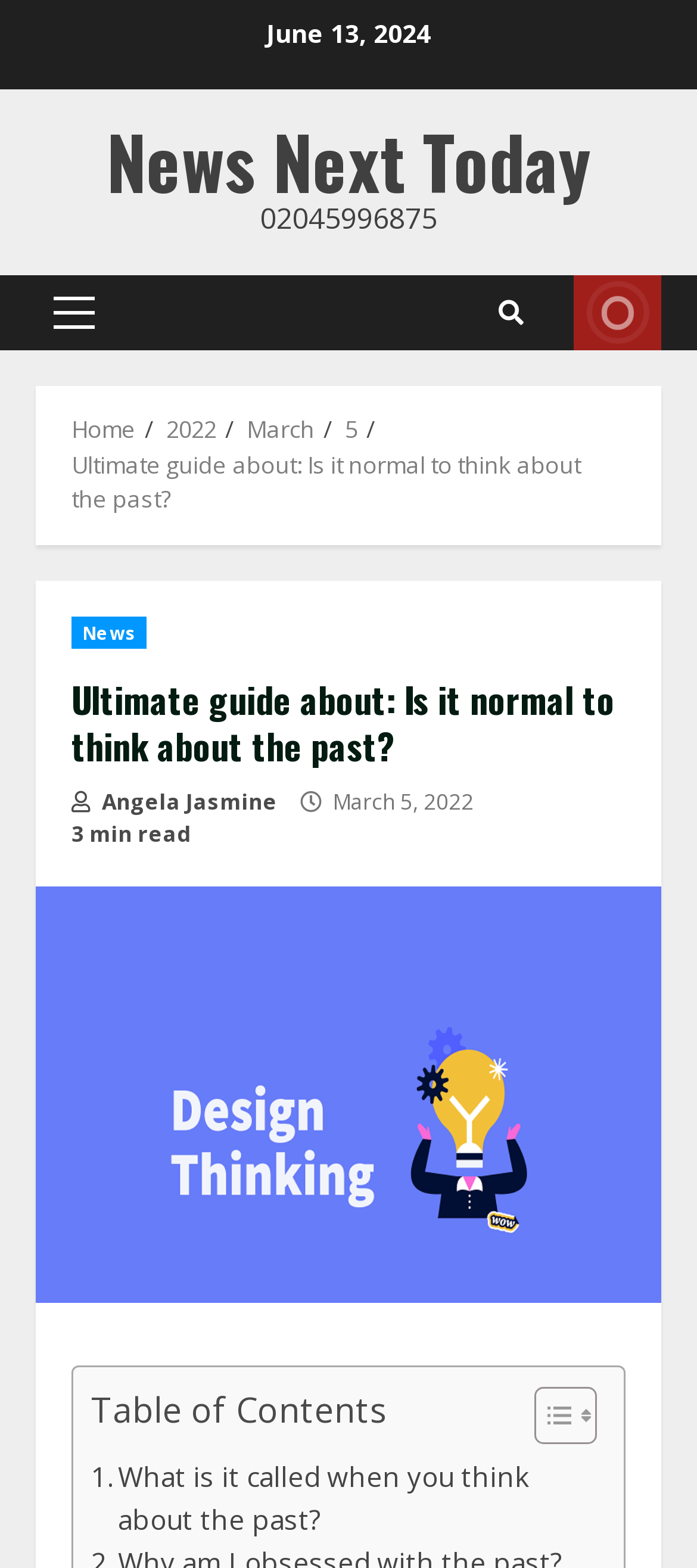Locate the bounding box of the UI element described by: "2022" in the given webpage screenshot.

[0.238, 0.263, 0.31, 0.284]